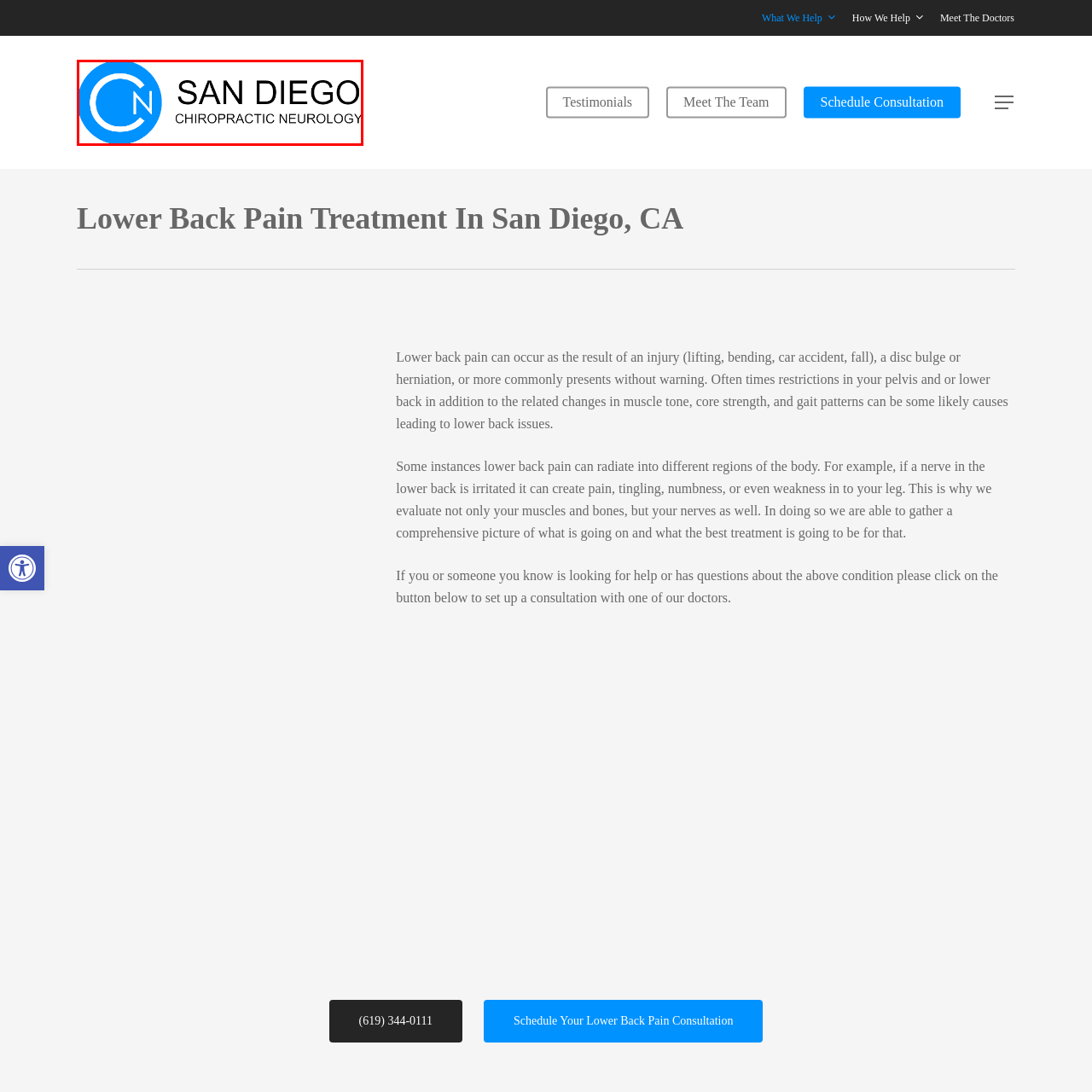Generate a detailed description of the image highlighted within the red border.

The image features the logo of San Diego Chiropractic Neurology, prominently displayed against a clean white background. The logo incorporates a vibrant blue circular emblem that encompasses the initials "CN" stylized within it, representing Chiropractic Neurology. Below the emblem, the text "SAN DIEGO" is prominently featured in bold black font, emphasizing the location, while "CHIROPRACTIC NEUROLOGY" is rendered in a lighter weight, also in black, creating a balanced and professional appearance. This logo signifies the clinic's dedication to providing specialized chiropractic care focused on neurological health.